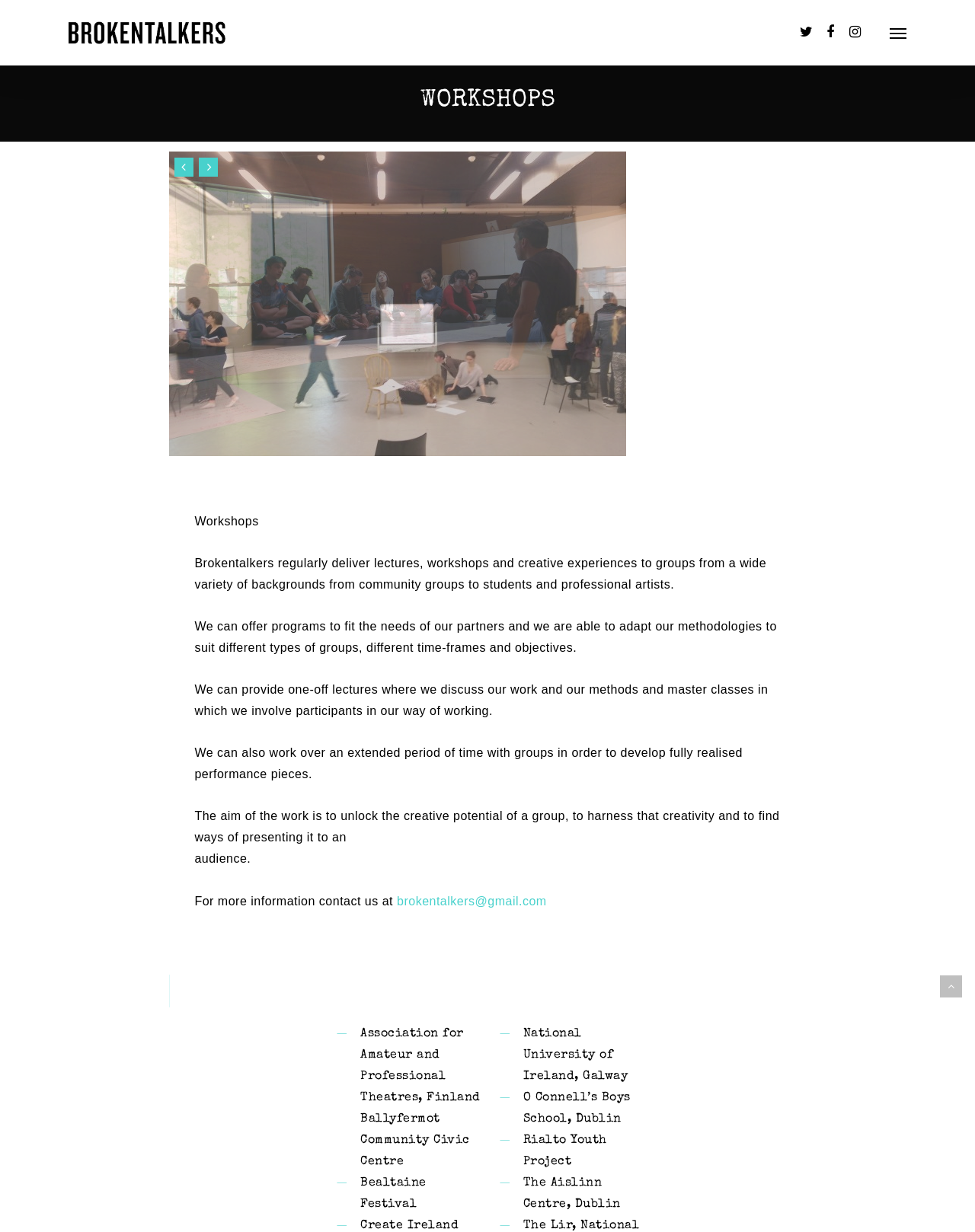How can one contact Brokentalkers for more information?
From the image, respond using a single word or phrase.

Email brokentalkers@gmail.com